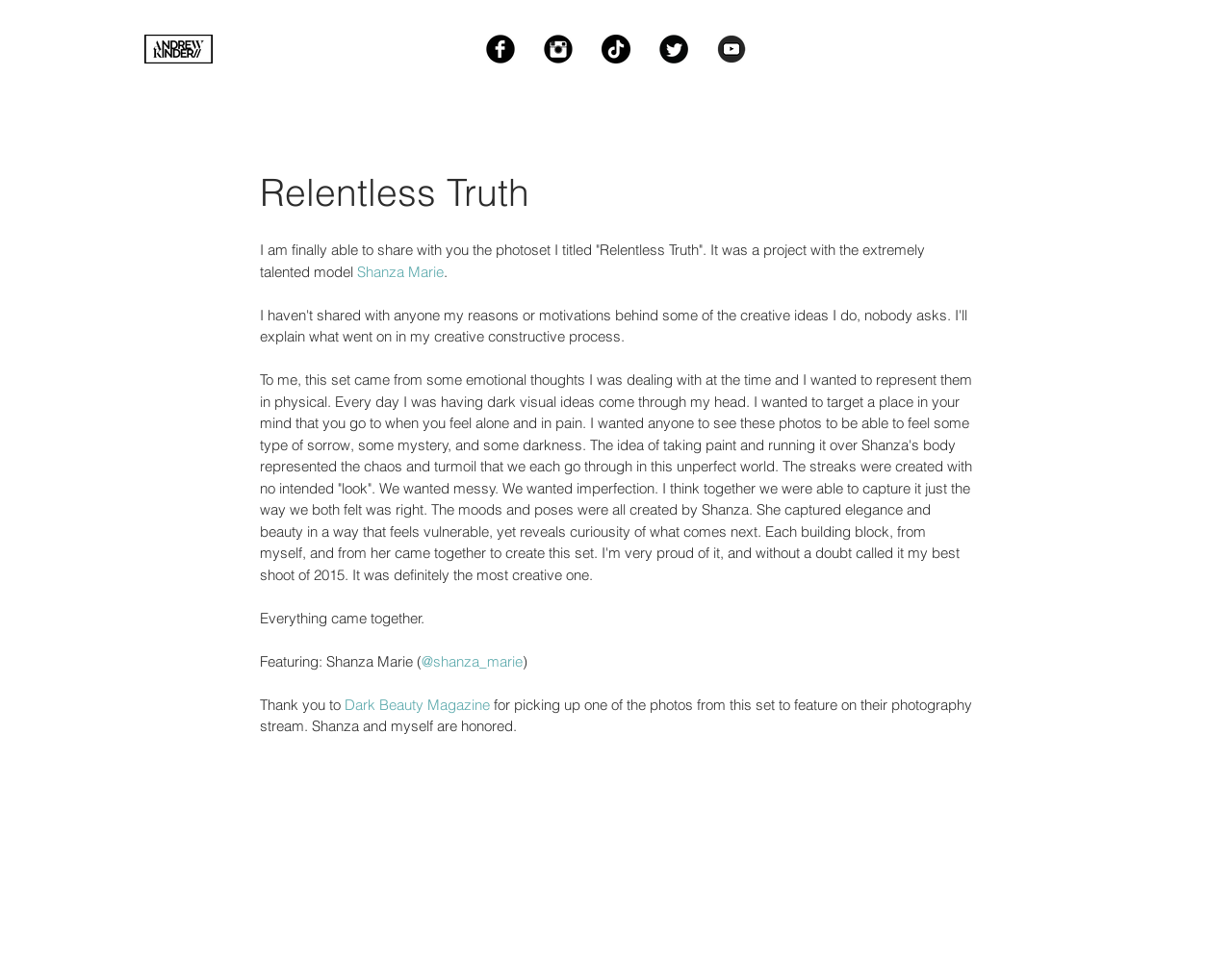Given the element description: "Dark Beauty Magazine", predict the bounding box coordinates of this UI element. The coordinates must be four float numbers between 0 and 1, given as [left, top, right, bottom].

[0.28, 0.722, 0.398, 0.742]